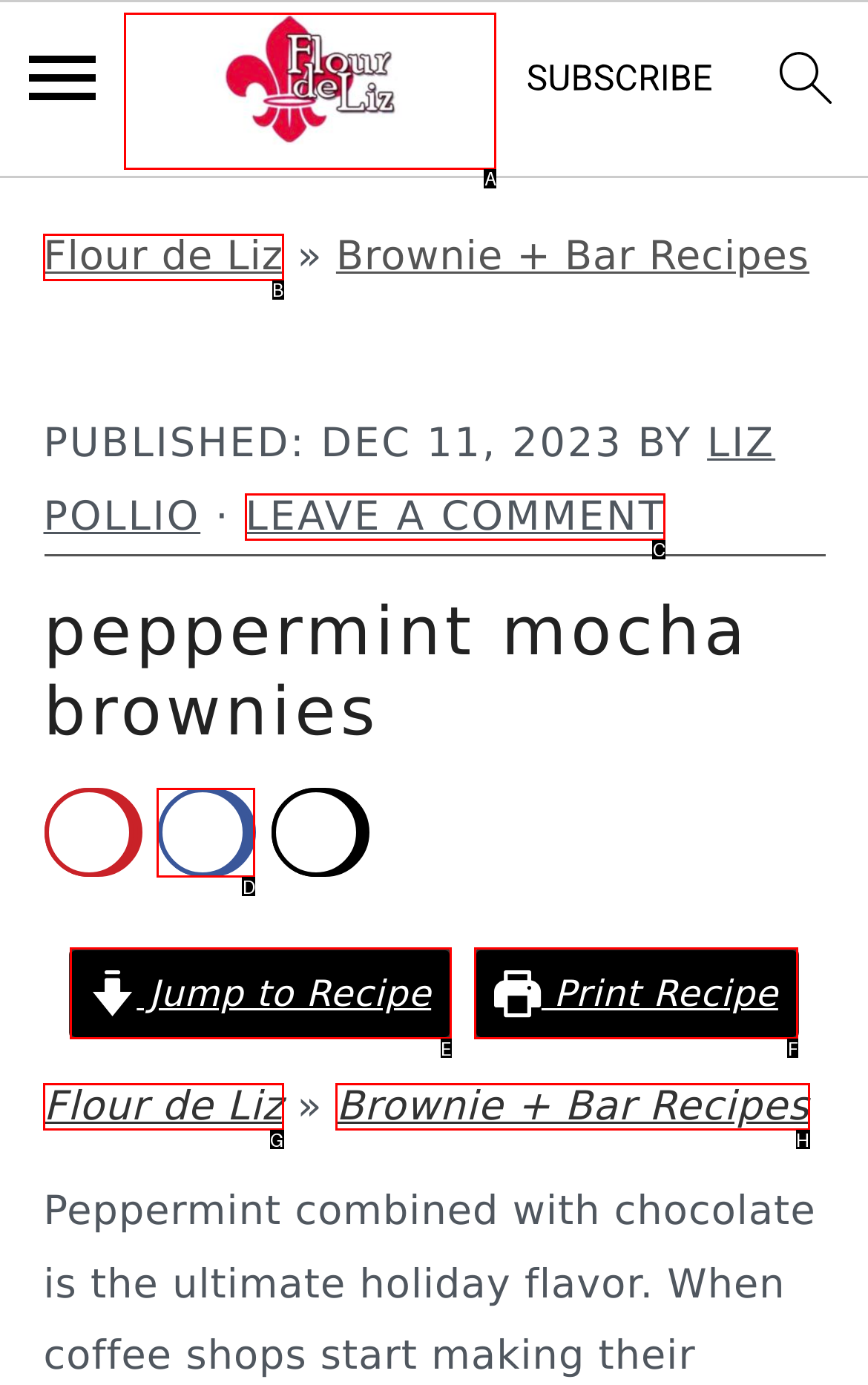Determine the option that best fits the description: Brownie + Bar Recipes
Reply with the letter of the correct option directly.

H